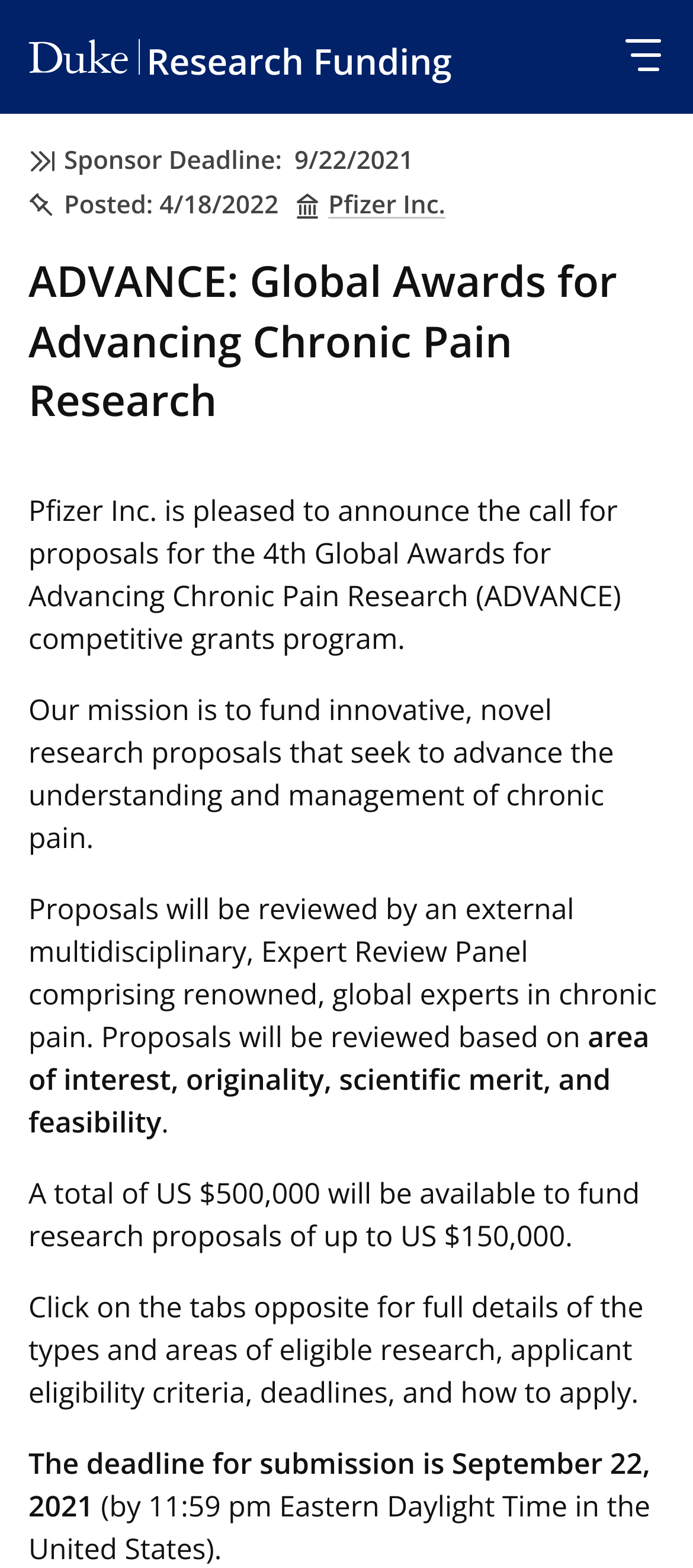Based on the element description: "Login", identify the bounding box coordinates for this UI element. The coordinates must be four float numbers between 0 and 1, listed as [left, top, right, bottom].

[0.041, 0.251, 0.341, 0.305]